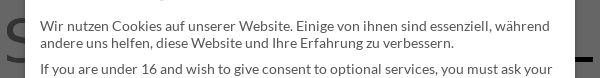Offer a detailed explanation of what is happening in the image.

The image displays a text segment from a website, emphasizing the site's use of cookies for functionality and user experience improvement. It conveys important information regarding data usage, indicating that some cookies are essential, while others aid in enhancing the website and overall experience. Additionally, it alerts users under 16 years of age about the requirement to seek permission from a legal guardian to consent to optional services. The layout underscores the importance of transparency in data handling and user consent, reflecting a modern approach to digital privacy and user rights.